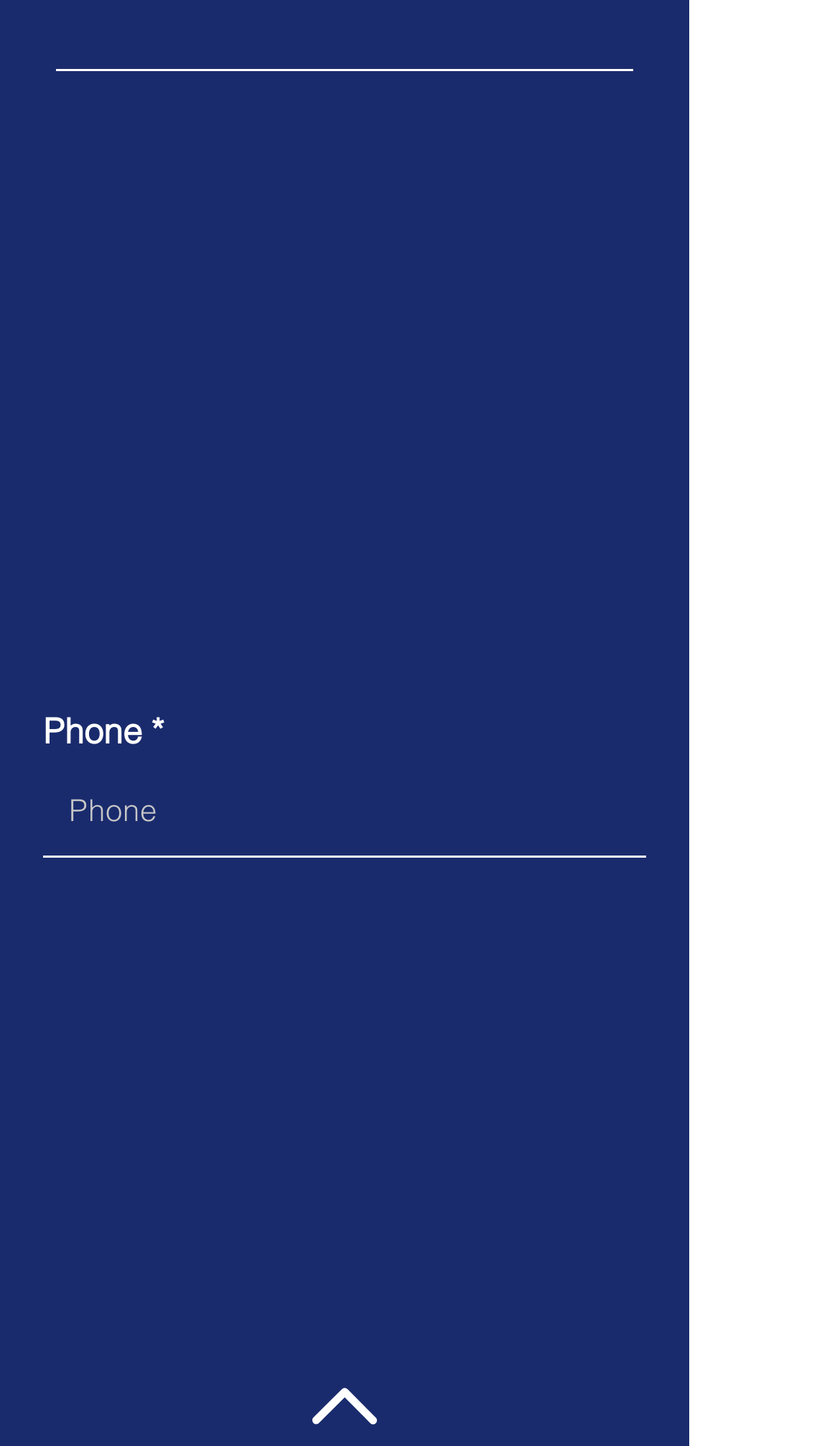Predict the bounding box coordinates of the area that should be clicked to accomplish the following instruction: "Visit company website". The bounding box coordinates should consist of four float numbers between 0 and 1, i.e., [left, top, right, bottom].

[0.165, 0.699, 0.652, 0.761]